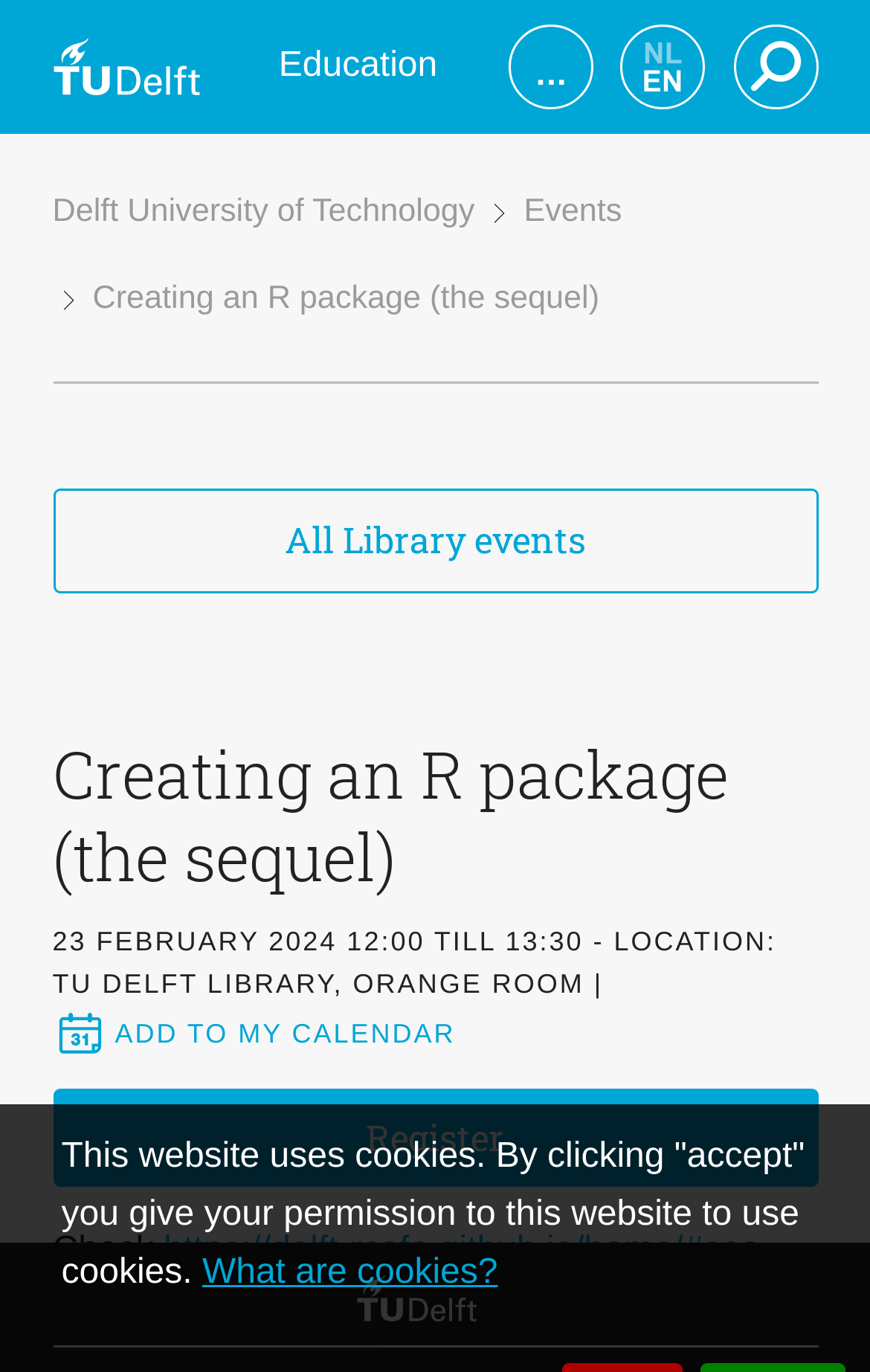Answer the following query with a single word or phrase:
What is the topic of the event?

Creating an R package